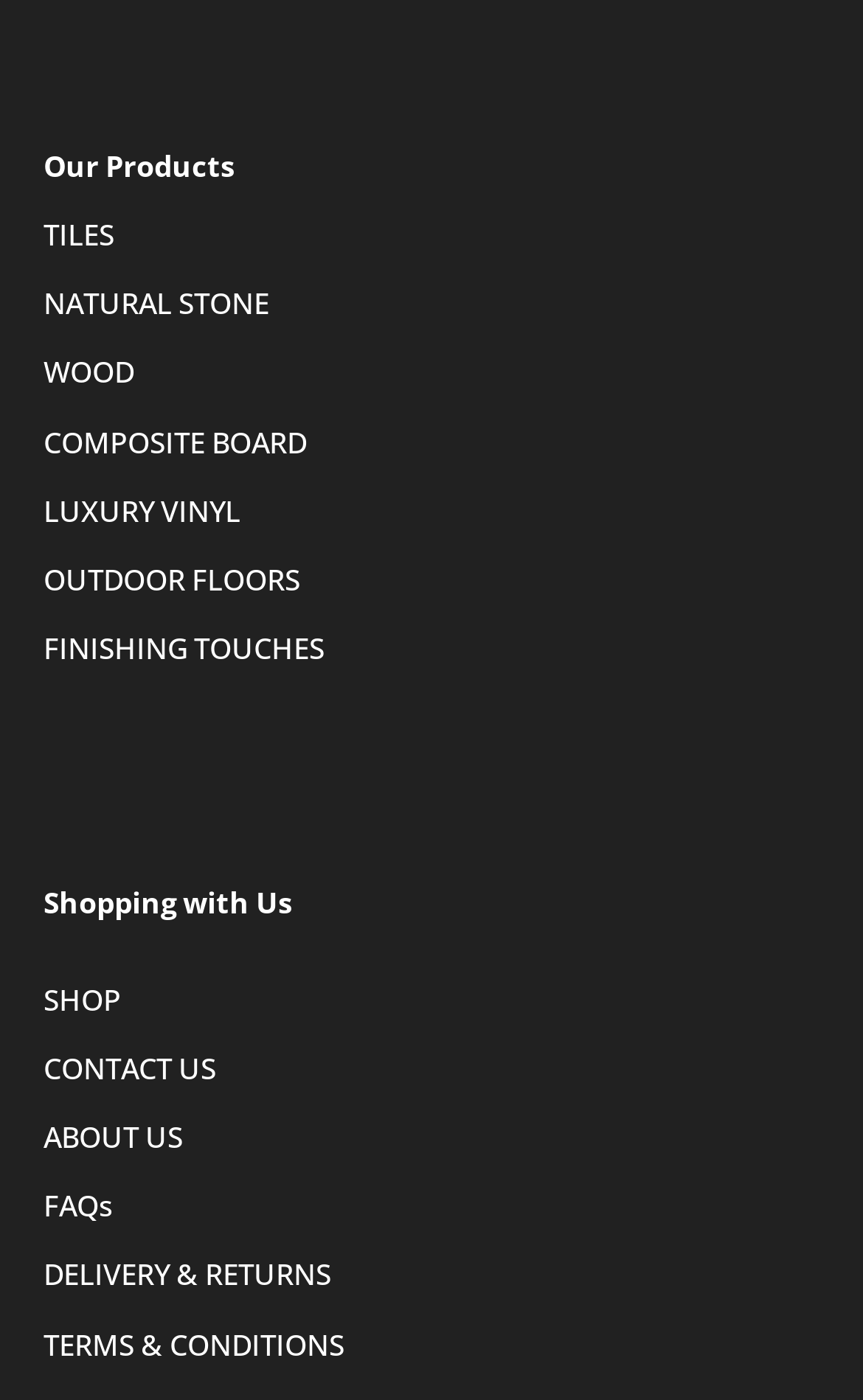Highlight the bounding box coordinates of the region I should click on to meet the following instruction: "Contact us".

[0.05, 0.749, 0.25, 0.777]